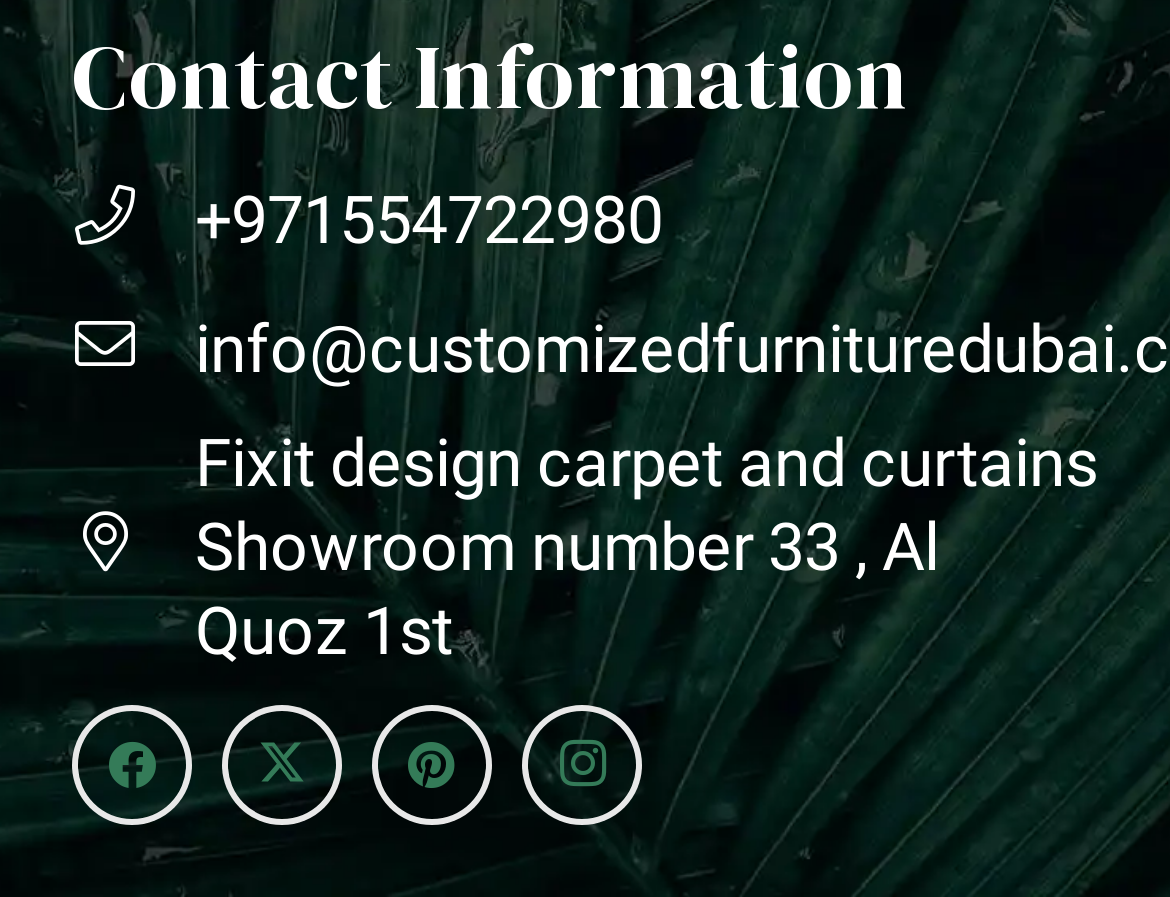Locate the bounding box coordinates of the area you need to click to fulfill this instruction: 'Follow on Twitter'. The coordinates must be in the form of four float numbers ranging from 0 to 1: [left, top, right, bottom].

[0.19, 0.785, 0.292, 0.919]